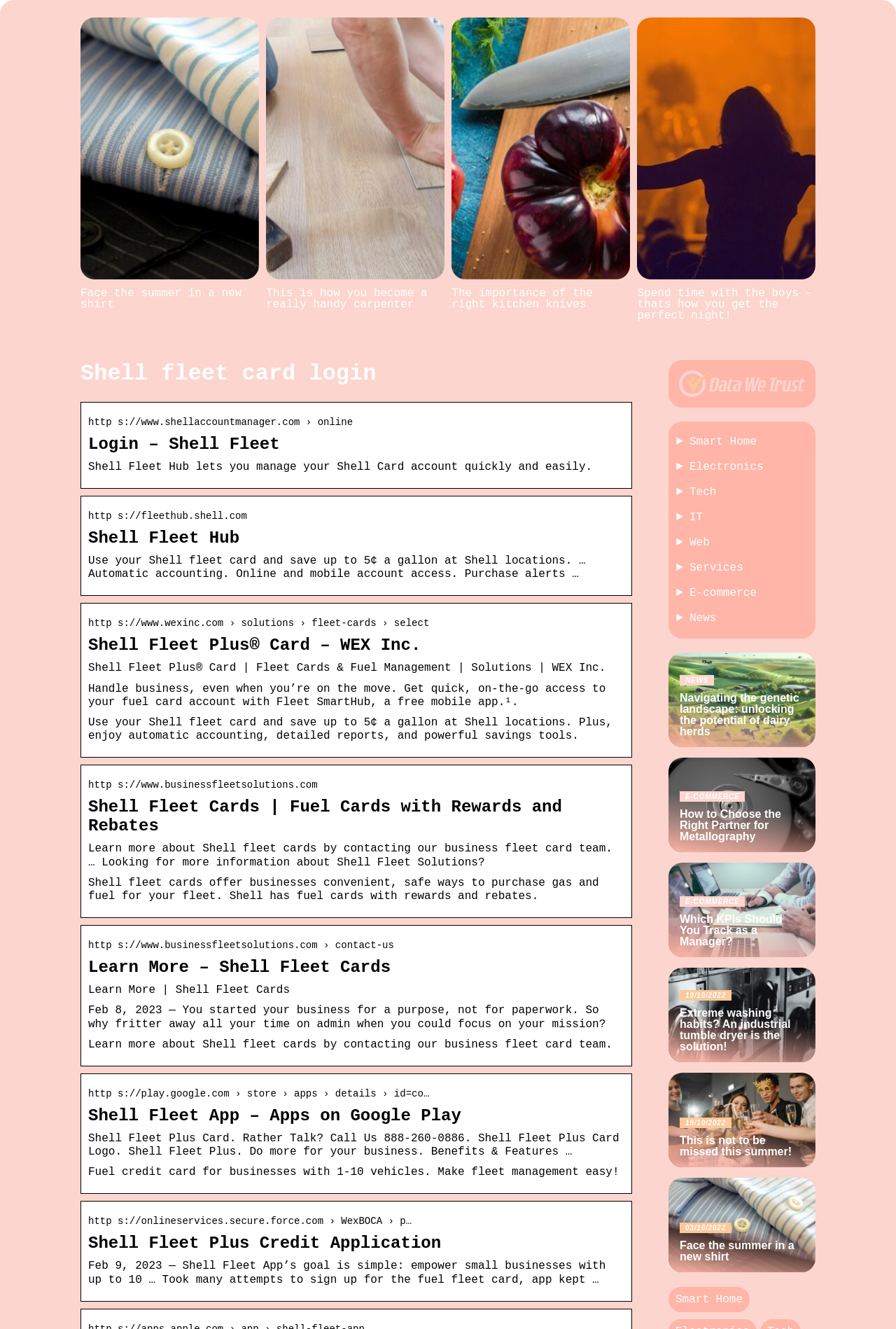Show the bounding box coordinates of the element that should be clicked to complete the task: "Apply for Shell Fleet Plus Credit".

[0.098, 0.929, 0.696, 0.943]